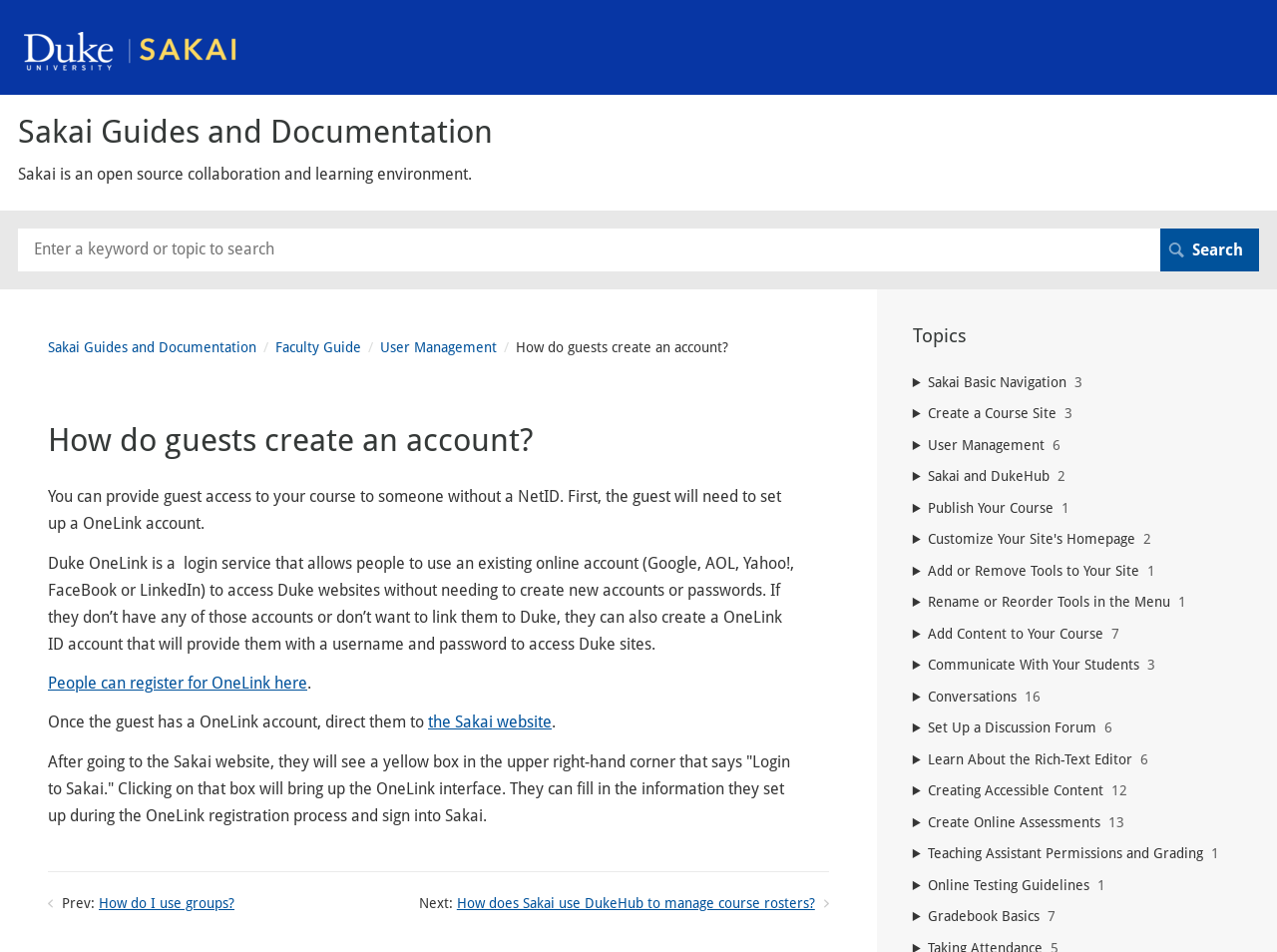How do guests create a OneLink account?
Provide a one-word or short-phrase answer based on the image.

register here